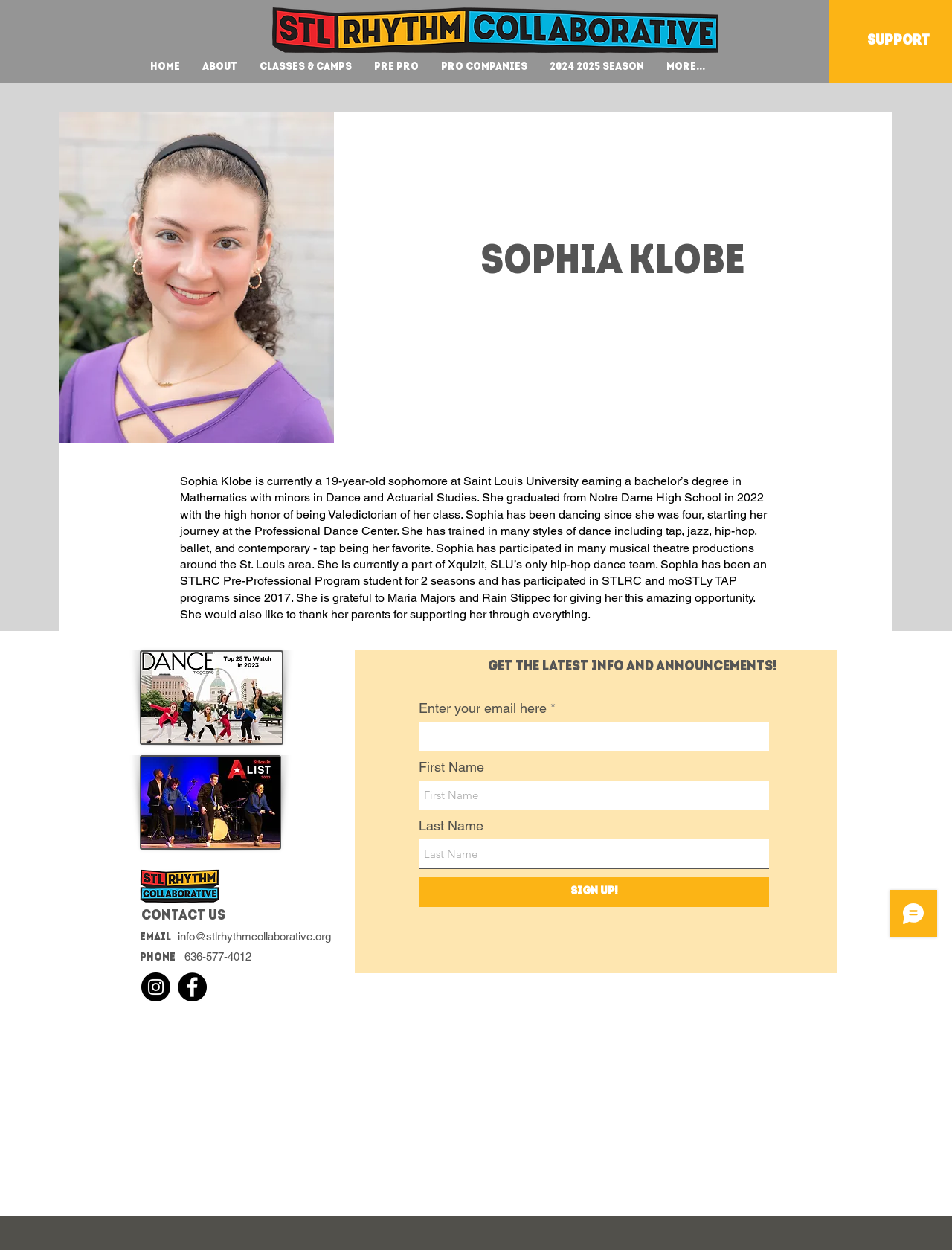What is the purpose of the textbox that says 'Enter your email here'?
Refer to the image and provide a one-word or short phrase answer.

To sign up for latest info and announcements